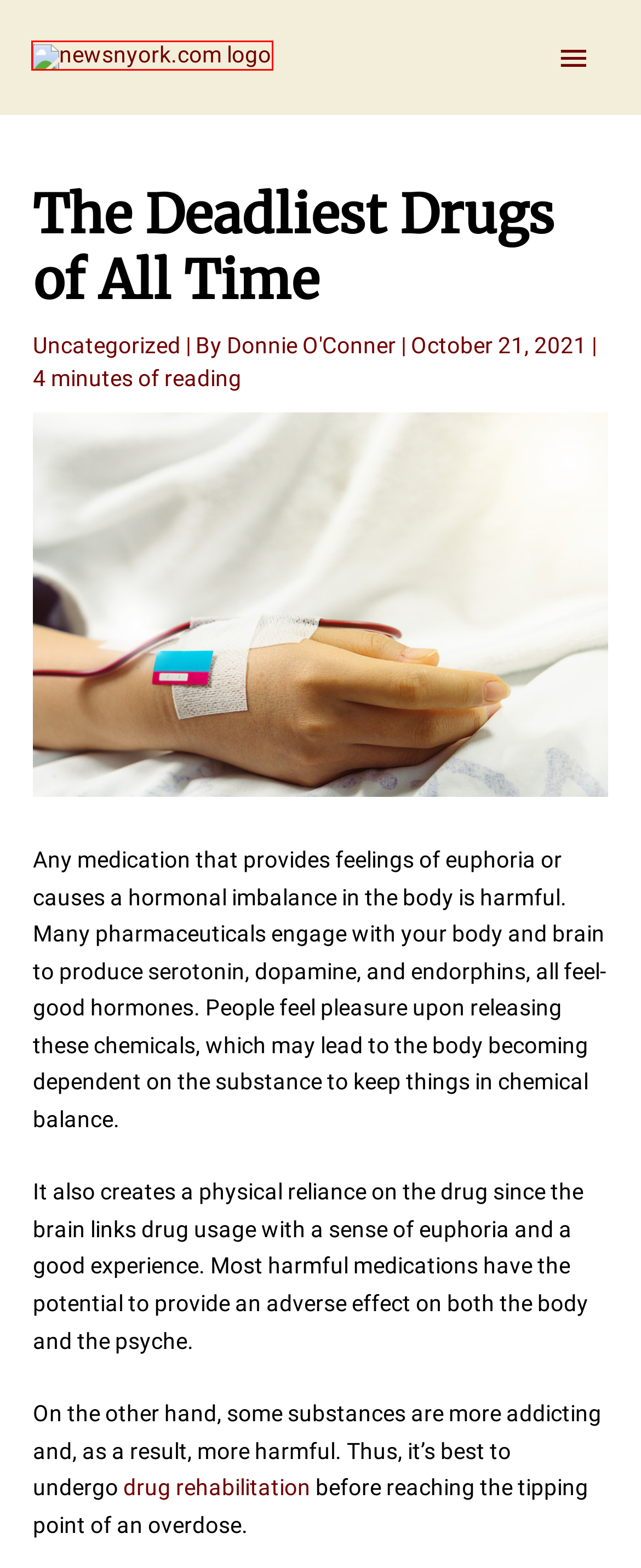You have received a screenshot of a webpage with a red bounding box indicating a UI element. Please determine the most fitting webpage description that matches the new webpage after clicking on the indicated element. The choices are:
A. Learning Some Of The Lingo When It Comes To Loans | News n'York
B. NewsNYork: Empowering Startups with Insights and Tips
C. Understanding Independent Living Key Differences from Assisted Living - News n'York
D. Top Products and Services for the Home During the Pandemic - News n'York
E. Start Up News Archives - News n'York
F. Uncategorized Archives - News n'York
G. Hypoxia - StatPearls - NCBI Bookshelf
H. Business Growth Archives - News n'York

B